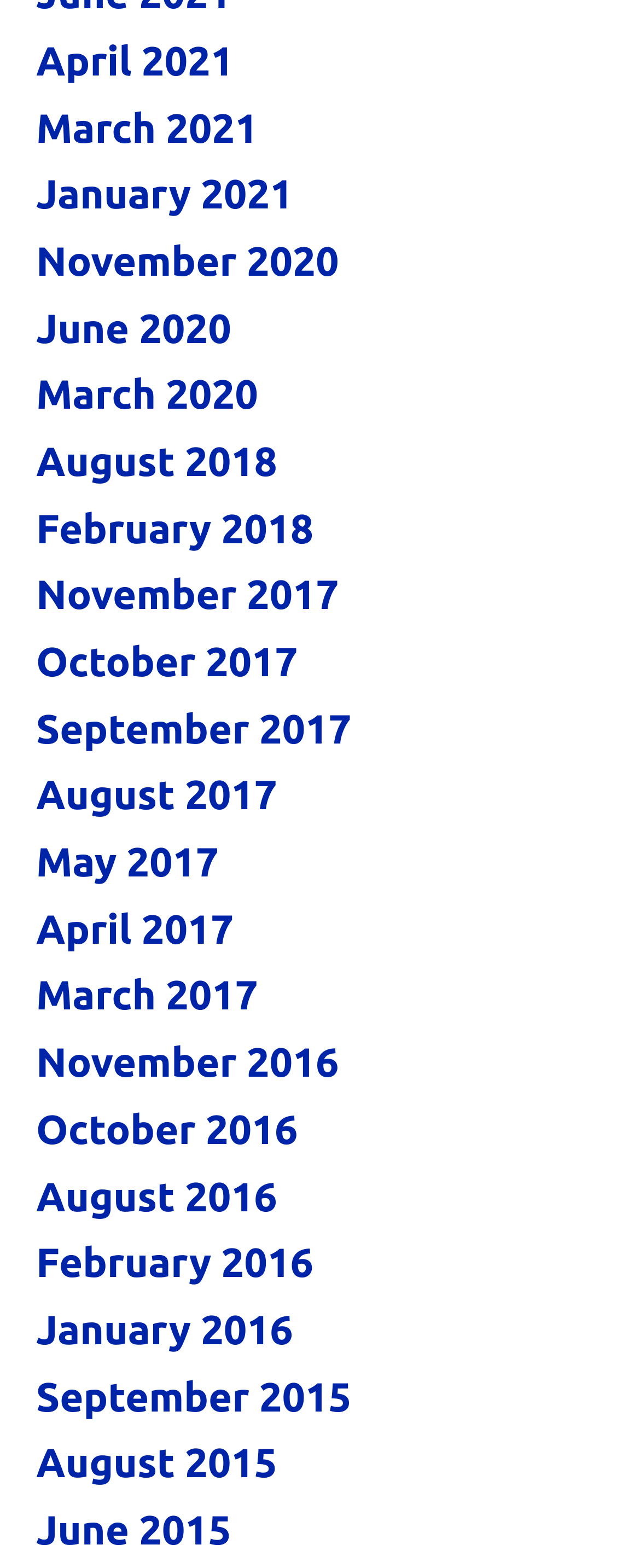How many links are there in total?
Kindly give a detailed and elaborate answer to the question.

I counted the total number of links in the list, which includes all the month-year combinations, resulting in a total of 23 links.